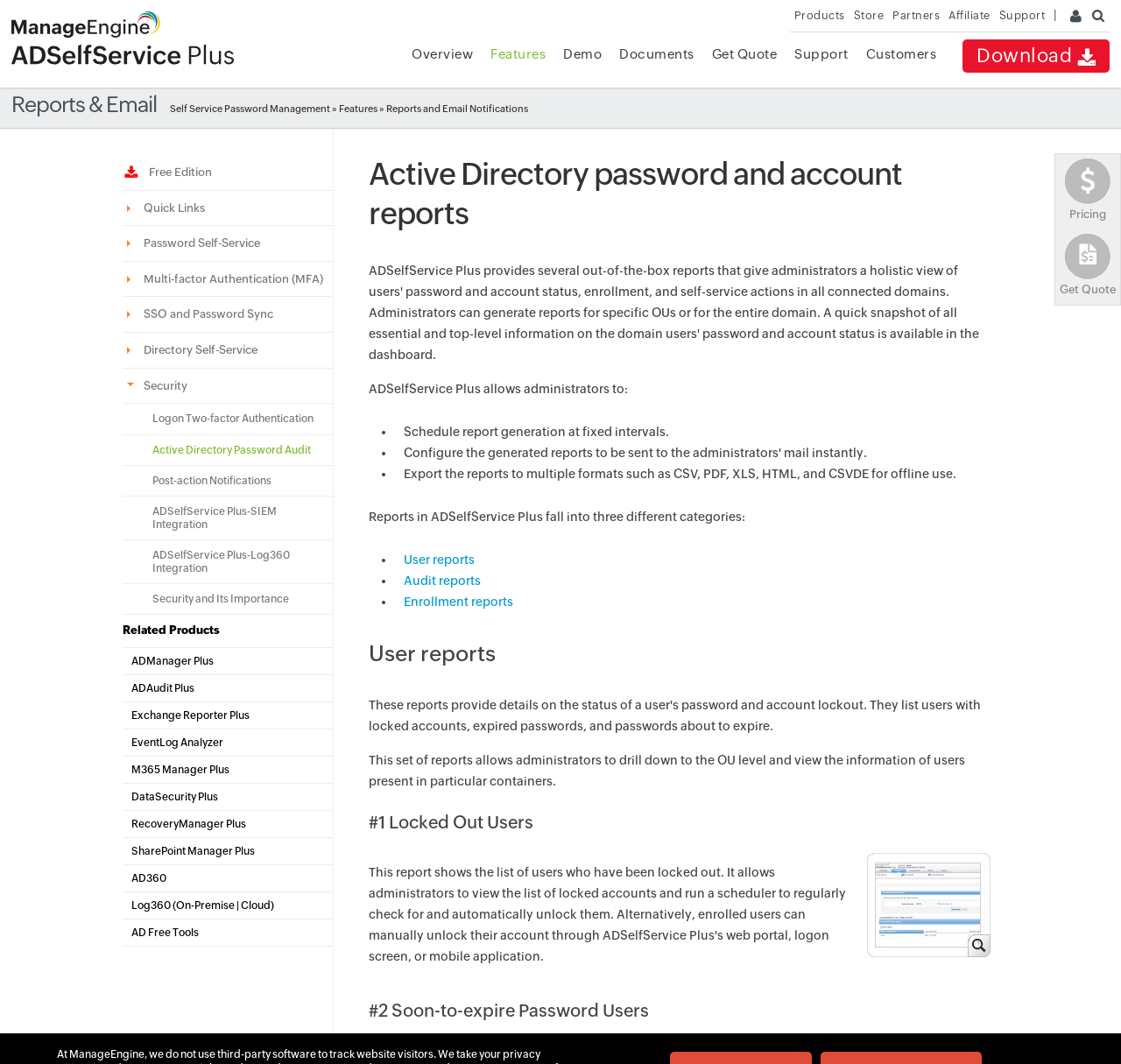Locate and generate the text content of the webpage's heading.

Active Directory password and account reports